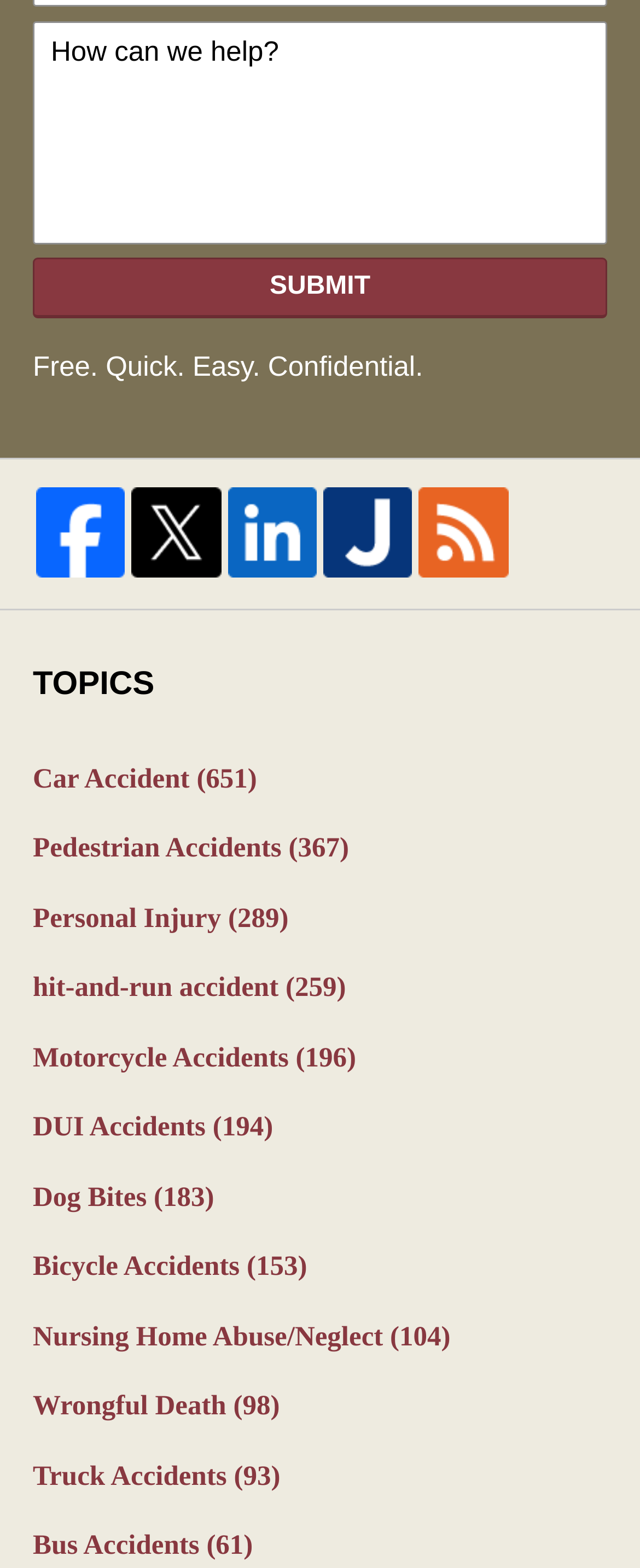What is the topic with the most accidents?
Could you please answer the question thoroughly and with as much detail as possible?

According to the links provided, 'Car Accident' has the highest number of accidents, with 651 cases, as indicated by the number in parentheses.